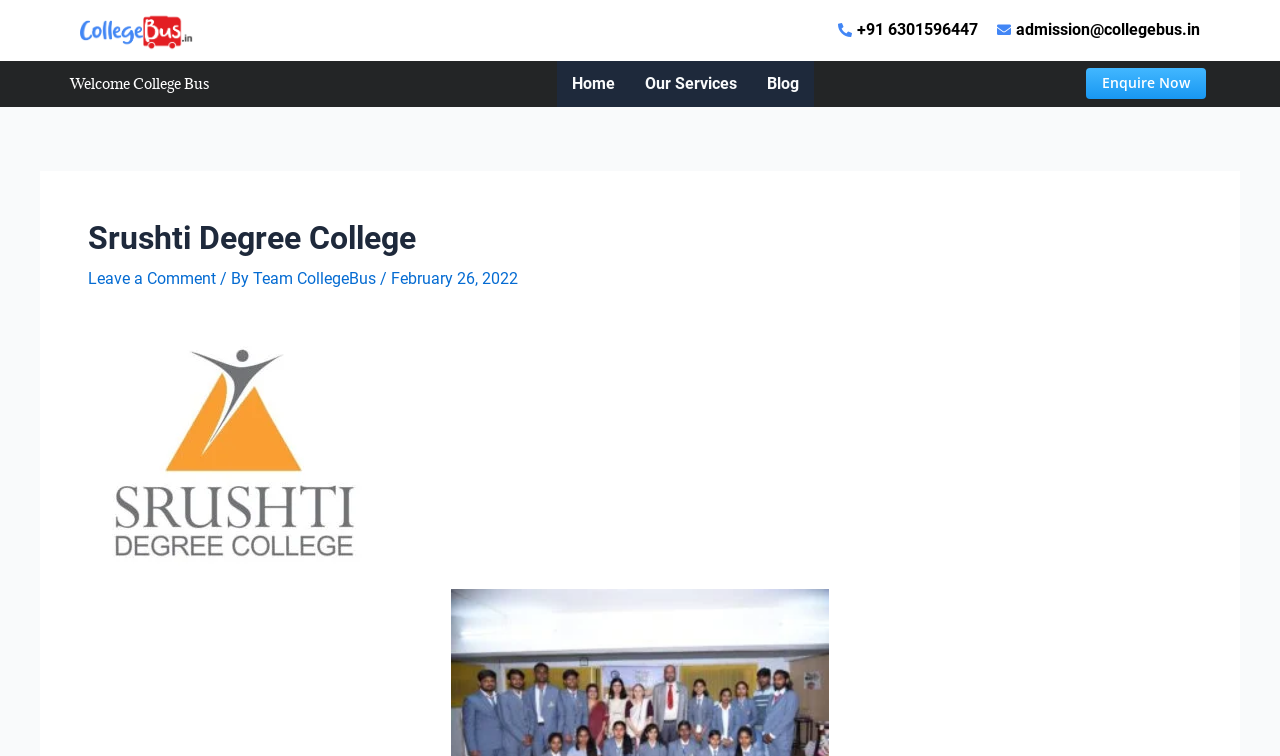Describe all the significant parts and information present on the webpage.

The webpage is about Srushti Degree College, with a prominent heading "Srushti Degree College" at the top center of the page. Below this heading, there is a section with a comment link "Leave a Comment" on the left, followed by a text "/ By" and a link "Team CollegeBus" on the right. The date "February 26, 2022" is also displayed in this section.

On the top left of the page, there are three links: an empty link, a phone number "+91 6301596447", and an email address "admission@collegebus.in". A welcome message "Welcome College Bus" is displayed above the navigation menu, which consists of four links: "Home", "Our Services", "Blog", and an "Enquire Now" button on the right.

The navigation menu is positioned at the top center of the page, with the "Enquire Now" button at the far right. There is no image on the page.